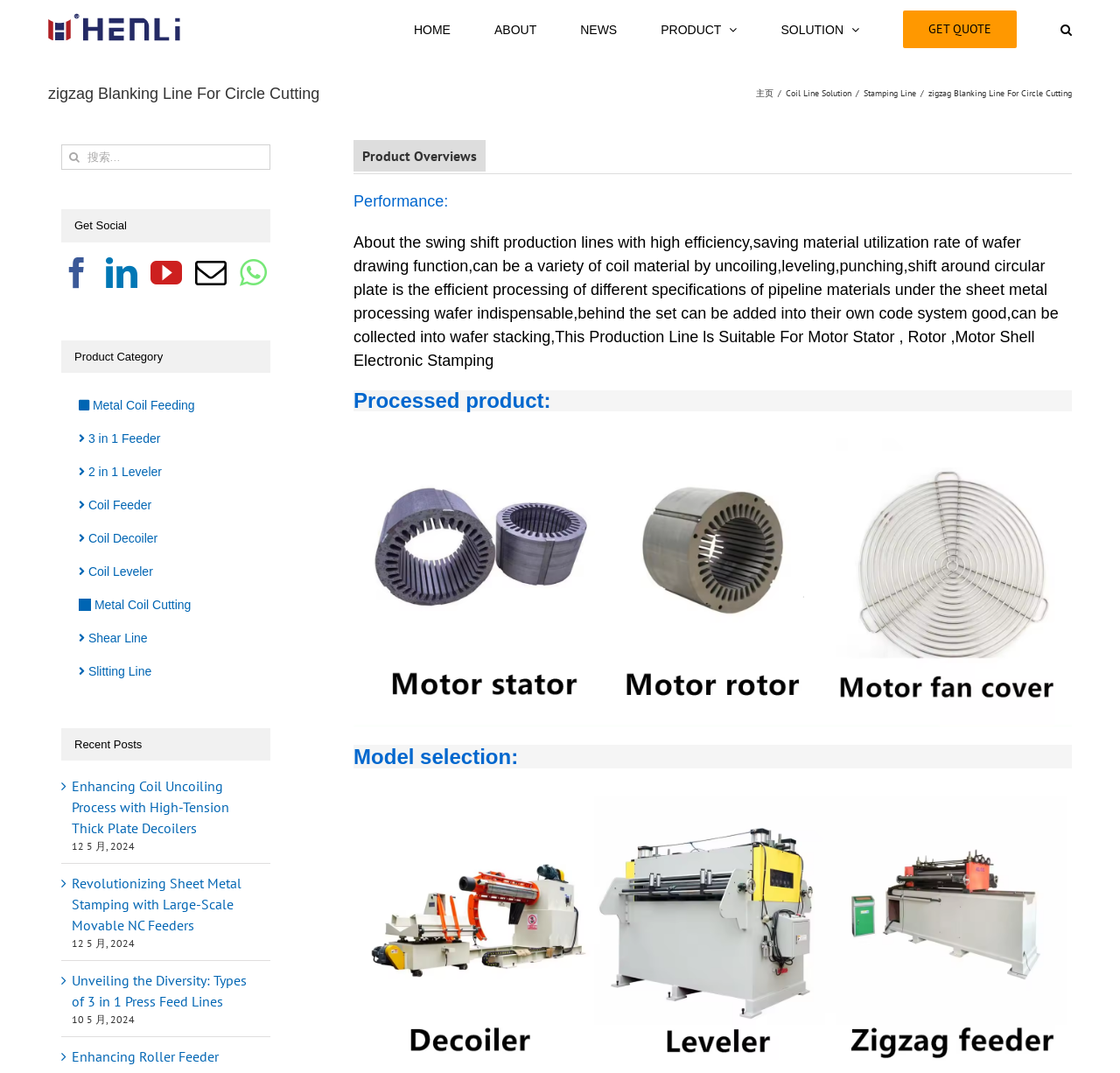How many social media links are there?
Answer the question in as much detail as possible.

I found the social media links by looking at the 'Get Social' section at the bottom left corner of the webpage, which includes links to Facebook, LinkedIn, YouTube, Mail, and Whatsapp.